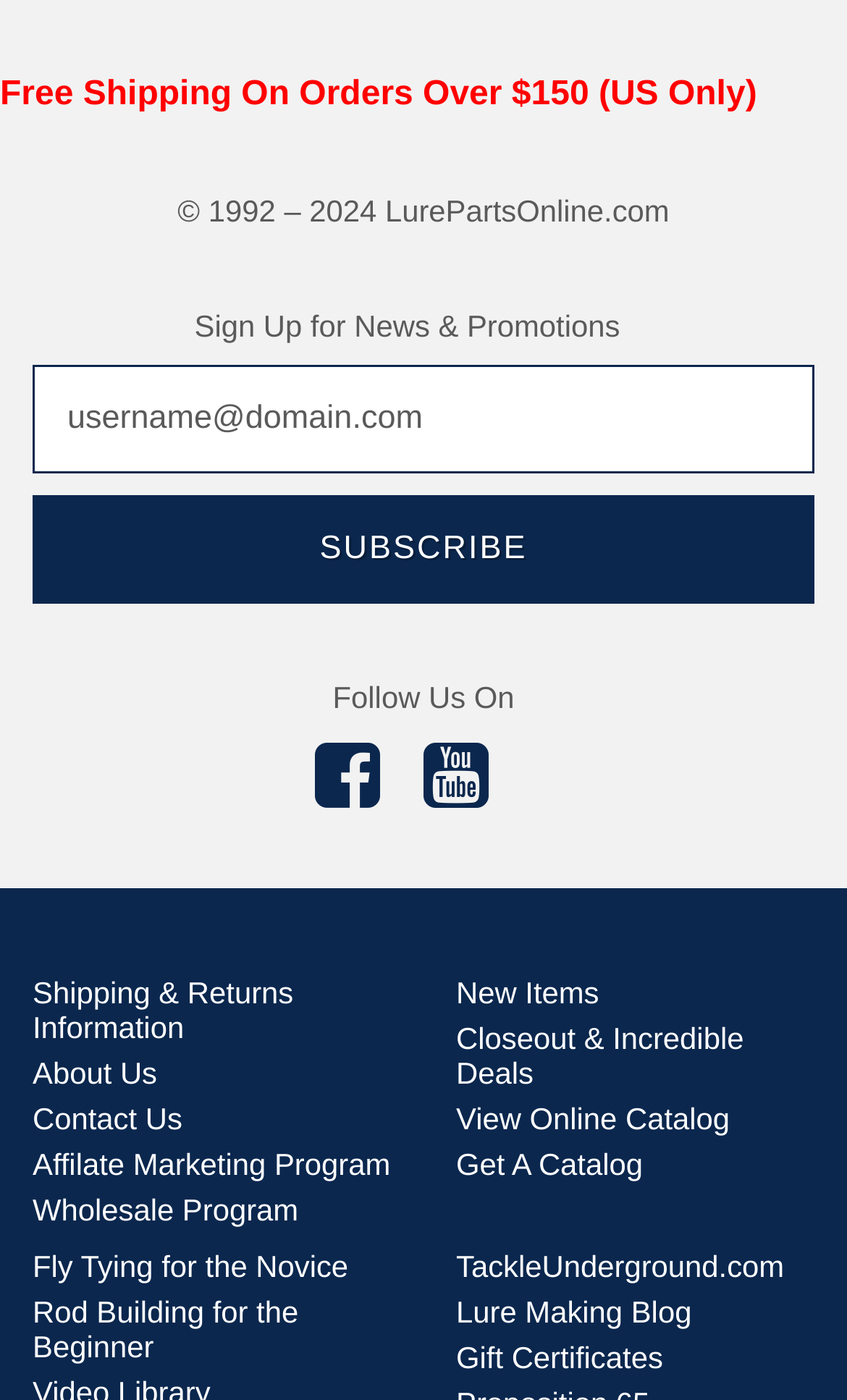What type of information can be found in the 'About Us' section?
Please answer the question with as much detail and depth as you can.

The link 'About Us' is typically used to provide information about the company, its history, mission, and values, which suggests that the 'About Us' section of this webpage contains company information.